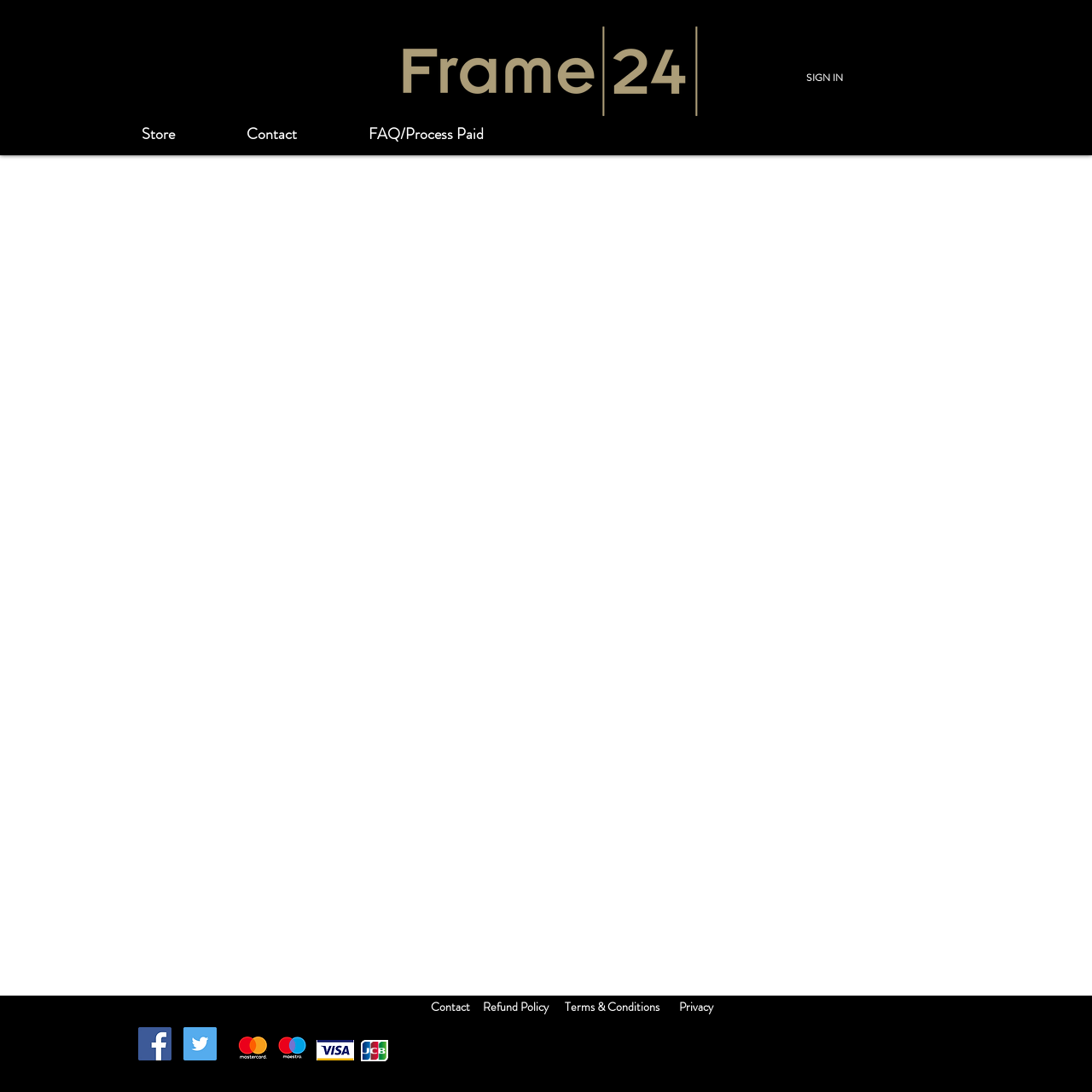Please provide the bounding box coordinates for the element that needs to be clicked to perform the instruction: "contact us". The coordinates must consist of four float numbers between 0 and 1, formatted as [left, top, right, bottom].

[0.395, 0.914, 0.43, 0.93]